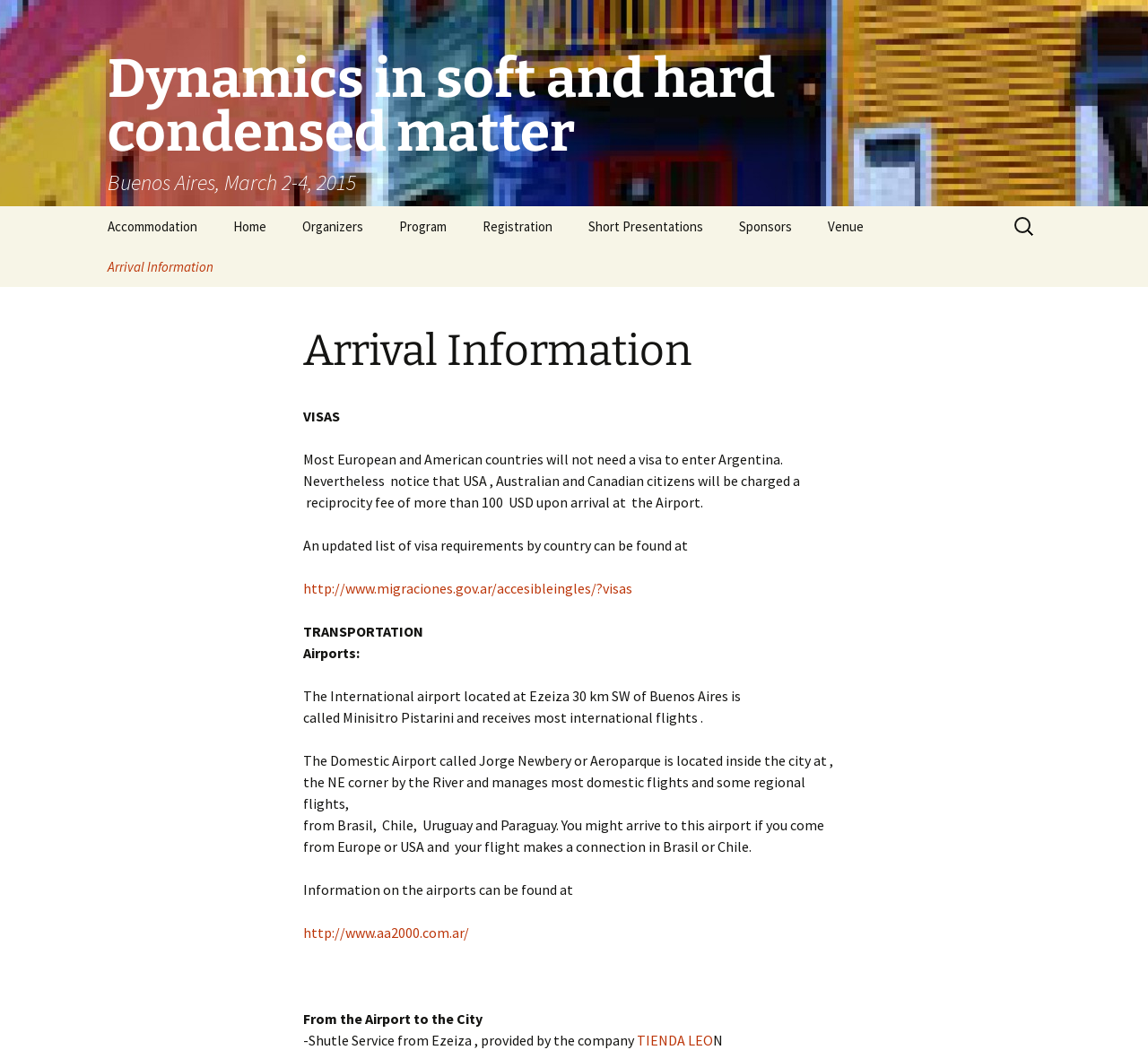What is the name of the conference?
Please provide a single word or phrase answer based on the image.

Dynamics in soft and hard condensed matter